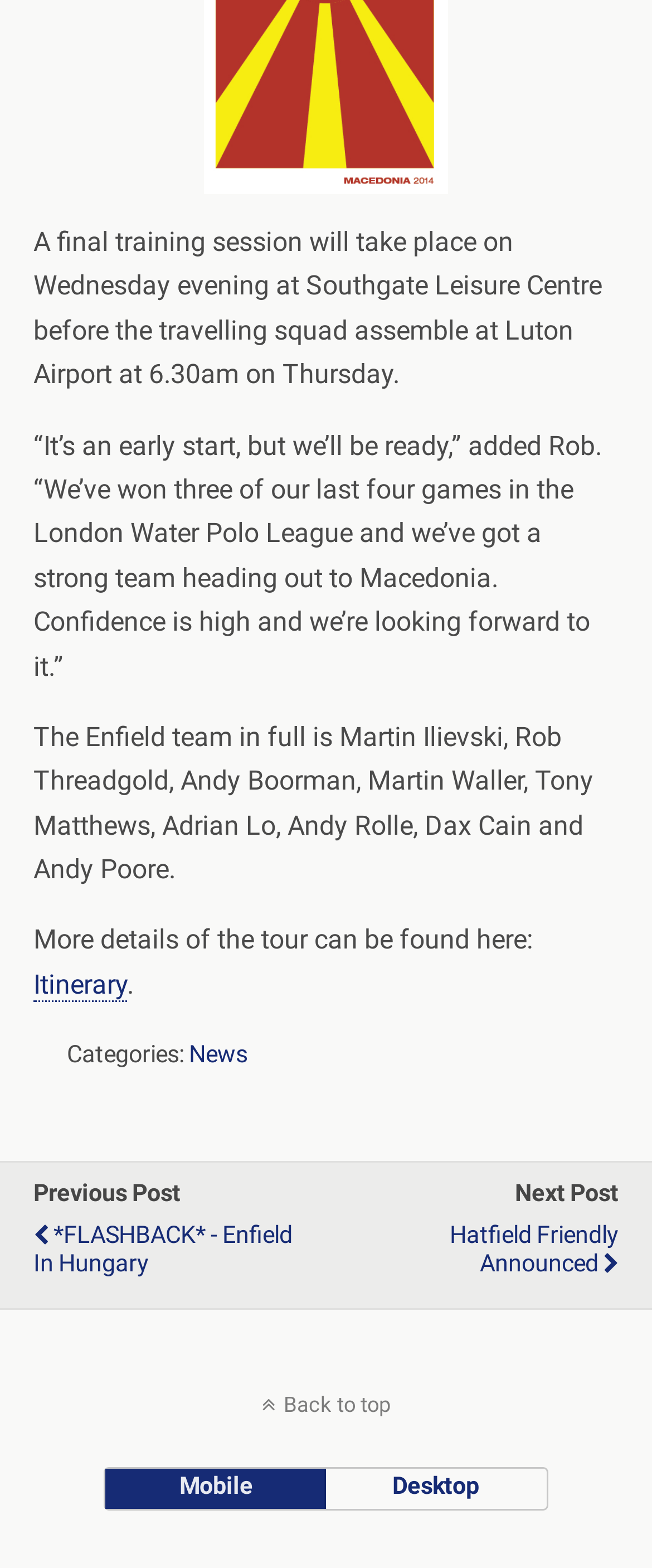Examine the image and give a thorough answer to the following question:
What is the team's destination?

The team's destination can be inferred from the text 'before the travelling squad assemble at Luton Airport at 6.30am on Thursday' and 'we've got a strong team heading out to Macedonia.'